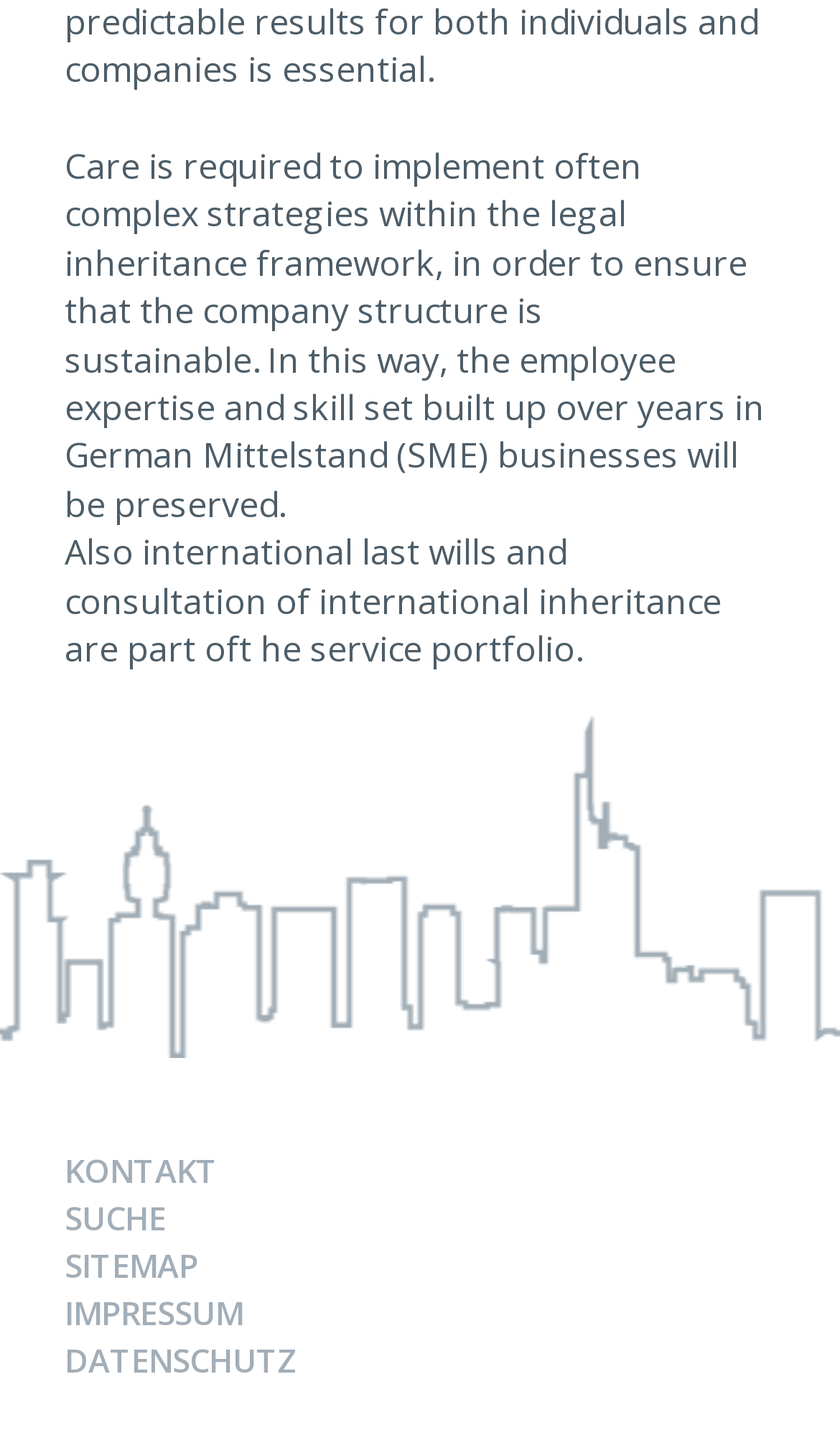What is the purpose of the company's services?
Refer to the image and provide a one-word or short phrase answer.

Preserve employee expertise